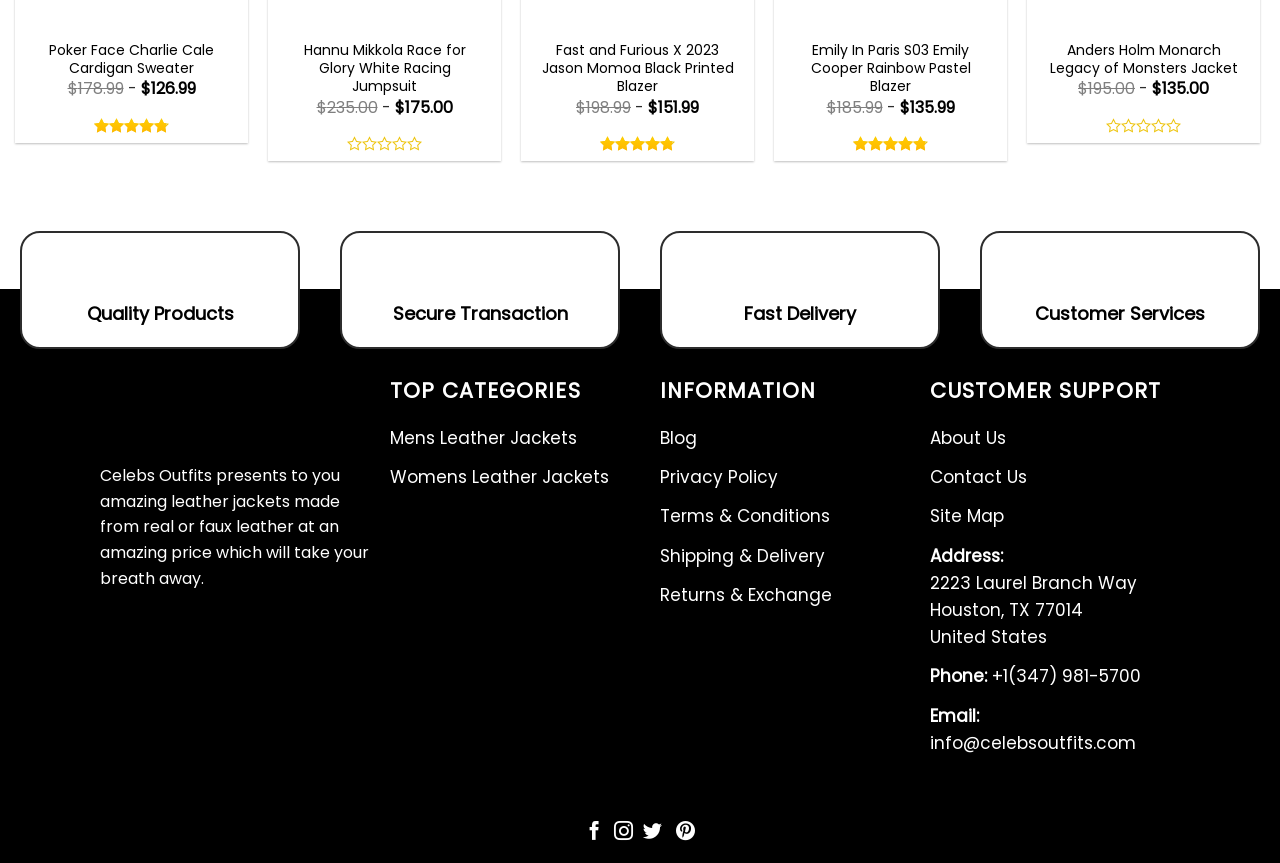Determine the bounding box coordinates of the element that should be clicked to execute the following command: "Follow on Facebook".

[0.457, 0.952, 0.472, 0.977]